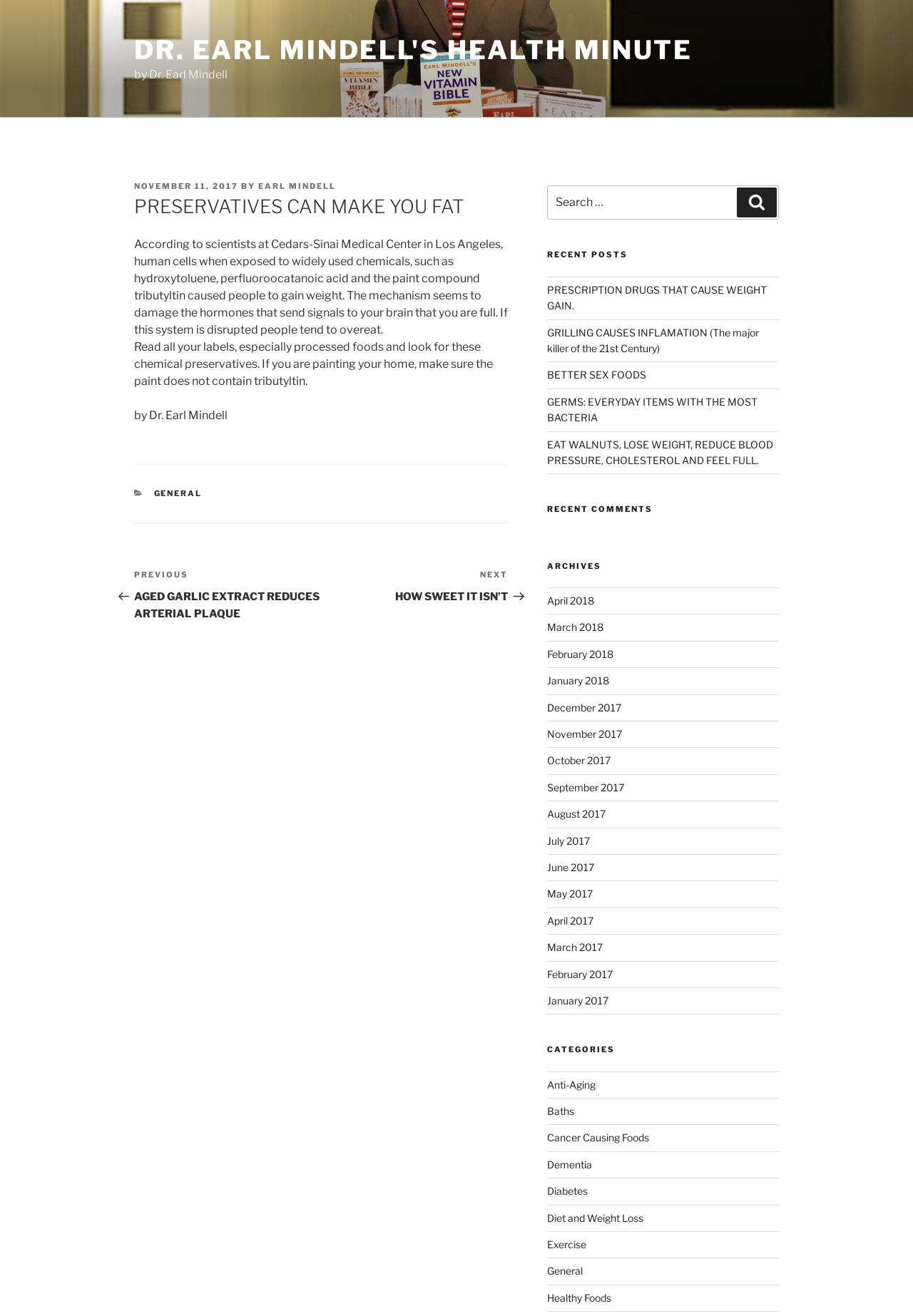Use a single word or phrase to answer the question: What is the author of the article?

Dr. Earl Mindell